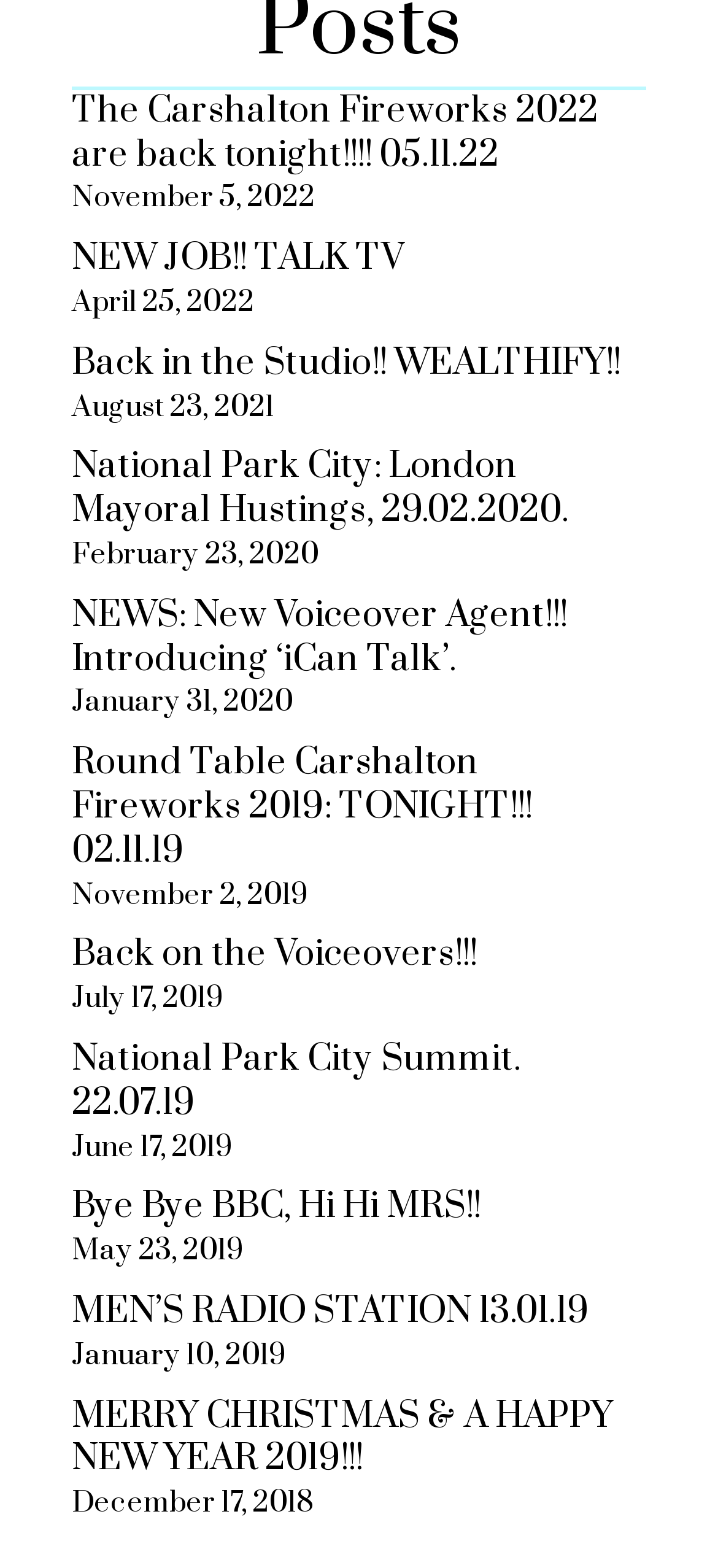Answer the question with a single word or phrase: 
What is the date of the latest article?

November 5, 2022